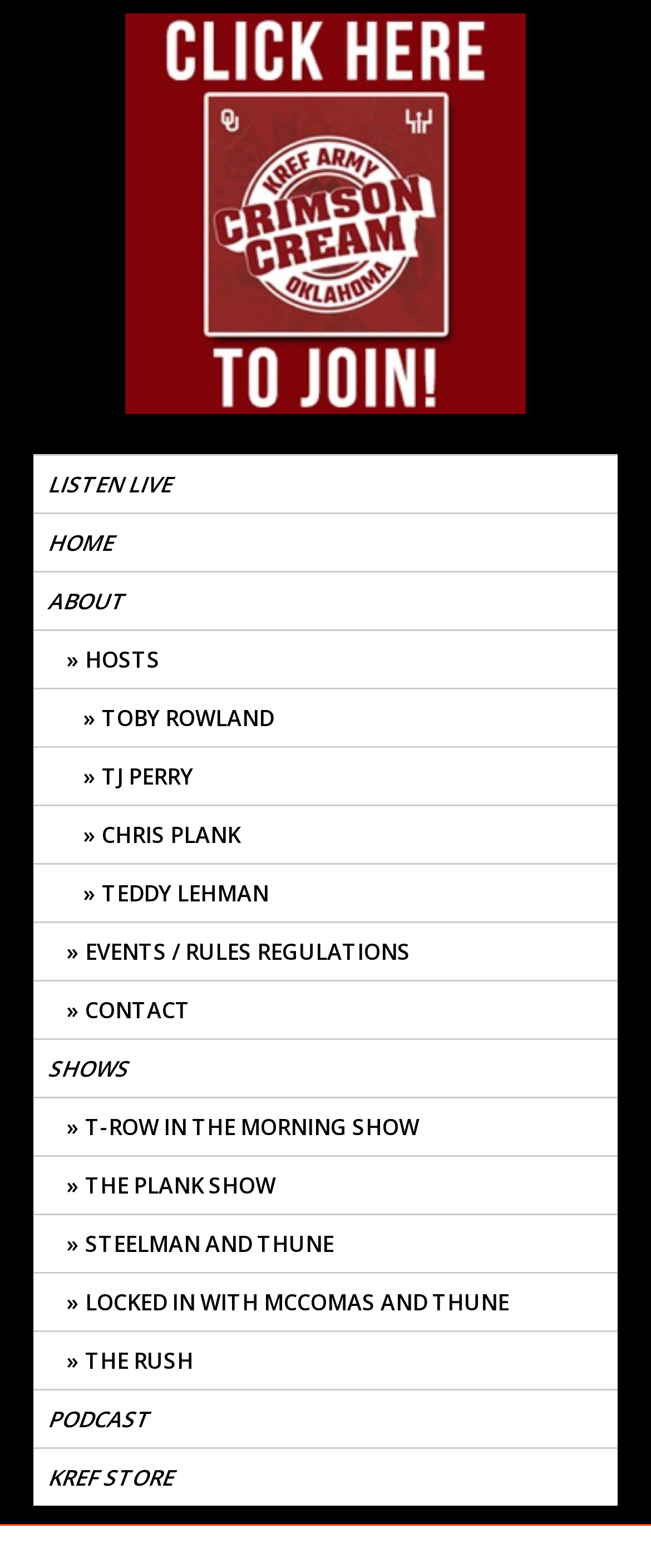How many show links are there in the navigation bar?
Please use the visual content to give a single word or phrase answer.

5